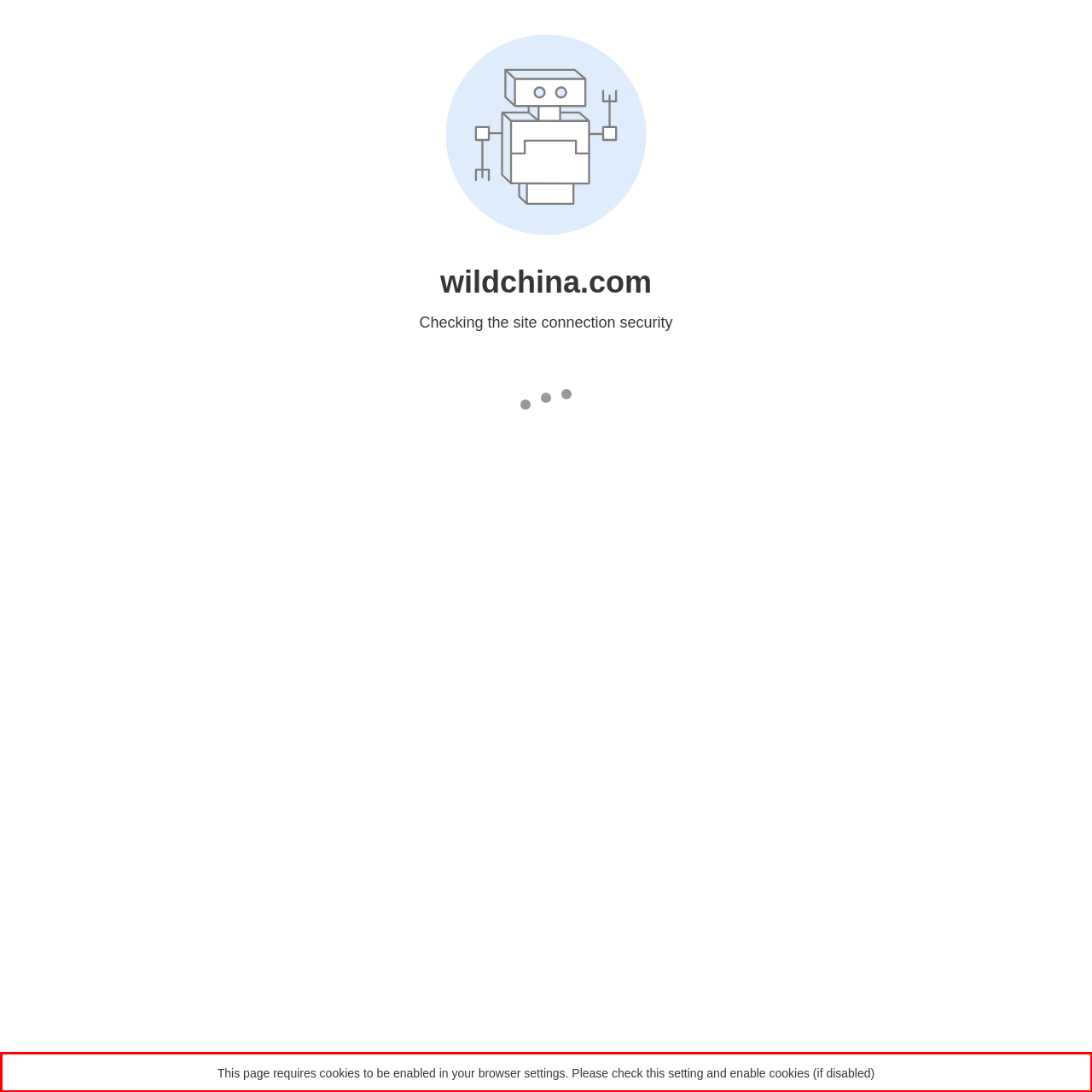Within the screenshot of the webpage, there is a red rectangle. Please recognize and generate the text content inside this red bounding box.

This page requires cookies to be enabled in your browser settings. Please check this setting and enable cookies (if disabled)